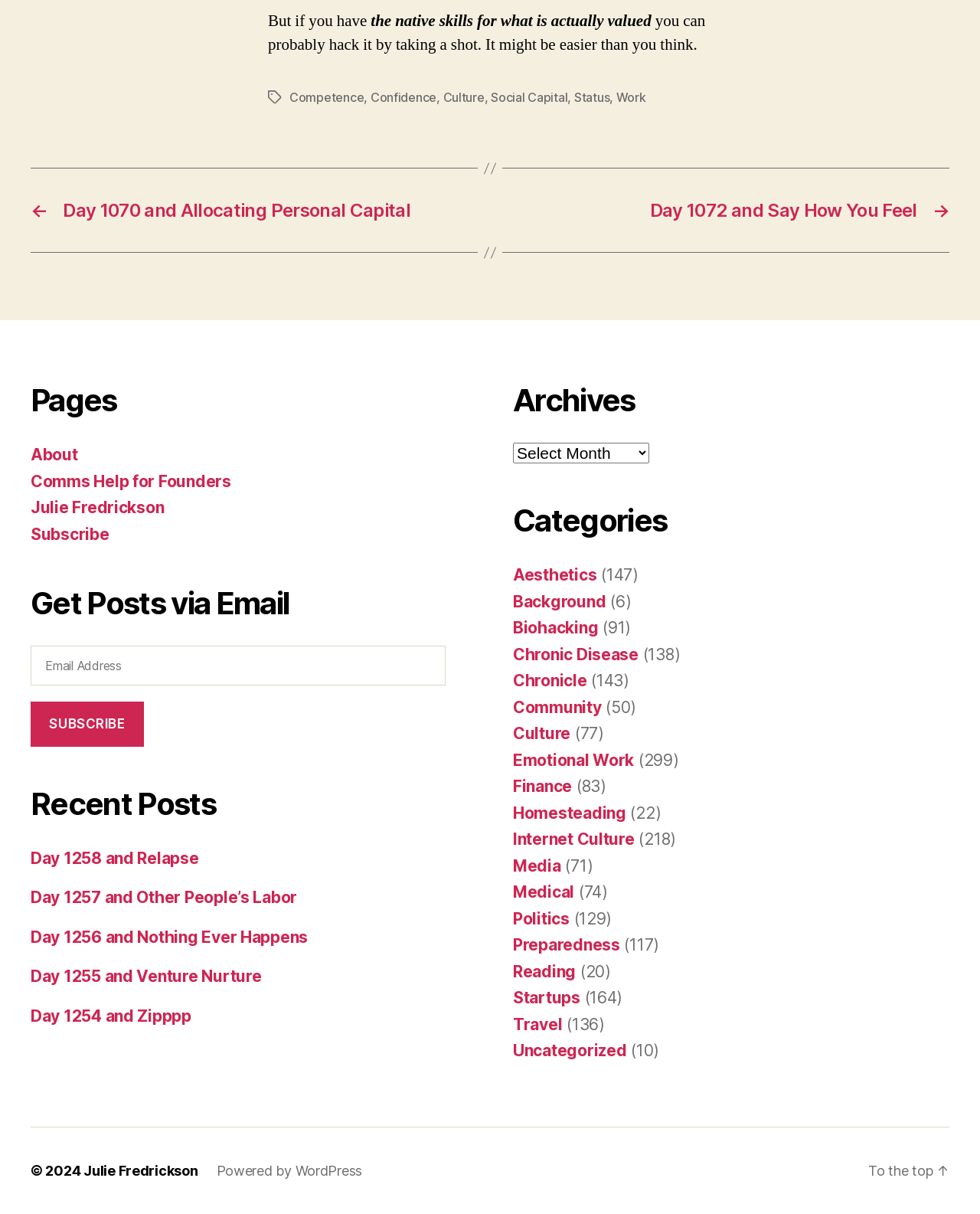Pinpoint the bounding box coordinates of the clickable element needed to complete the instruction: "View the 'Culture' category". The coordinates should be provided as four float numbers between 0 and 1: [left, top, right, bottom].

[0.523, 0.596, 0.582, 0.612]